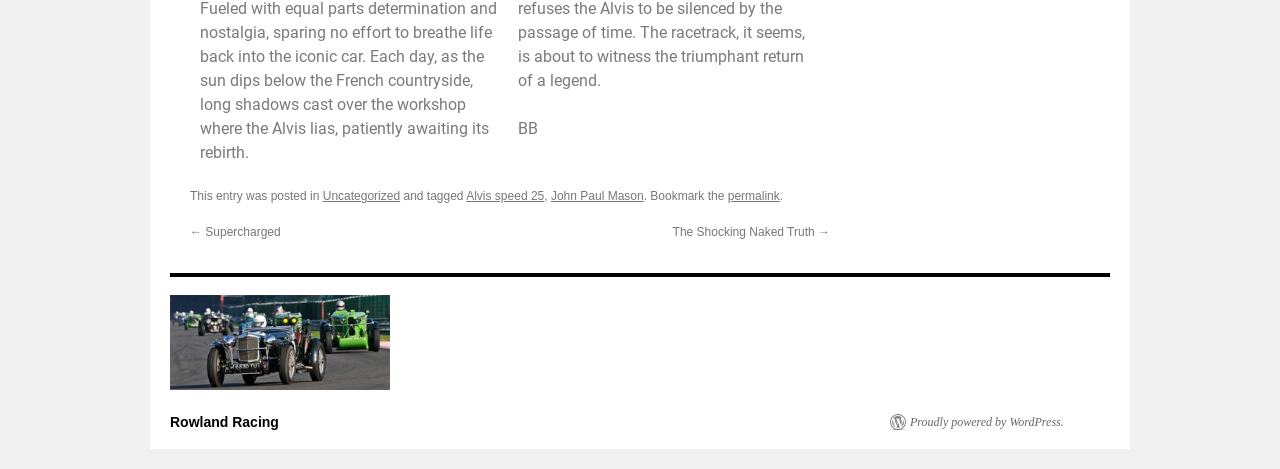What platform is the website powered by?
Give a detailed explanation using the information visible in the image.

The platform that the website is powered by can be determined by looking at the text 'Proudly powered by WordPress.' at the bottom of the page, which indicates that the website is powered by WordPress.